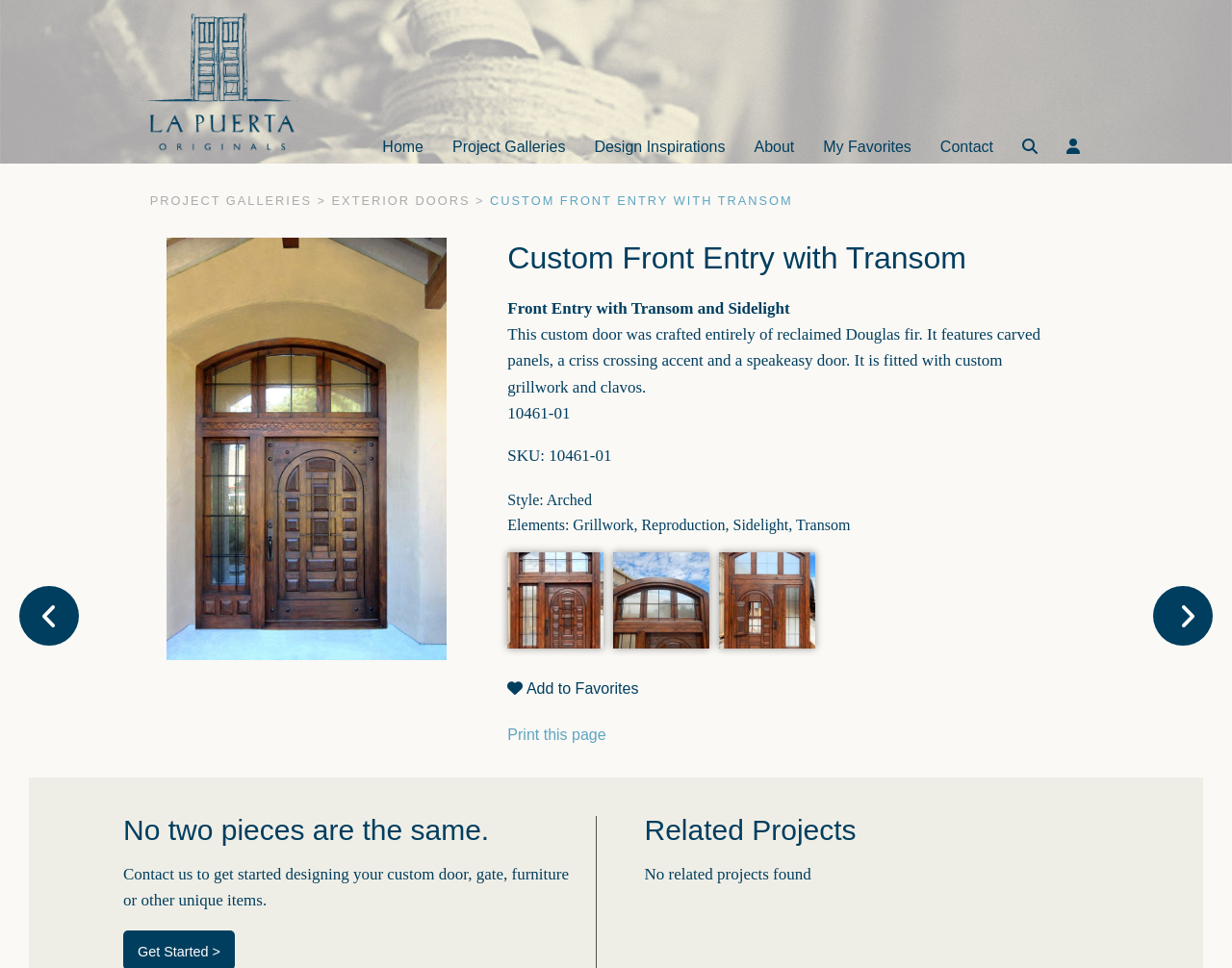What is the company name mentioned on the page?
Answer the question using a single word or phrase, according to the image.

La Puerta Originals